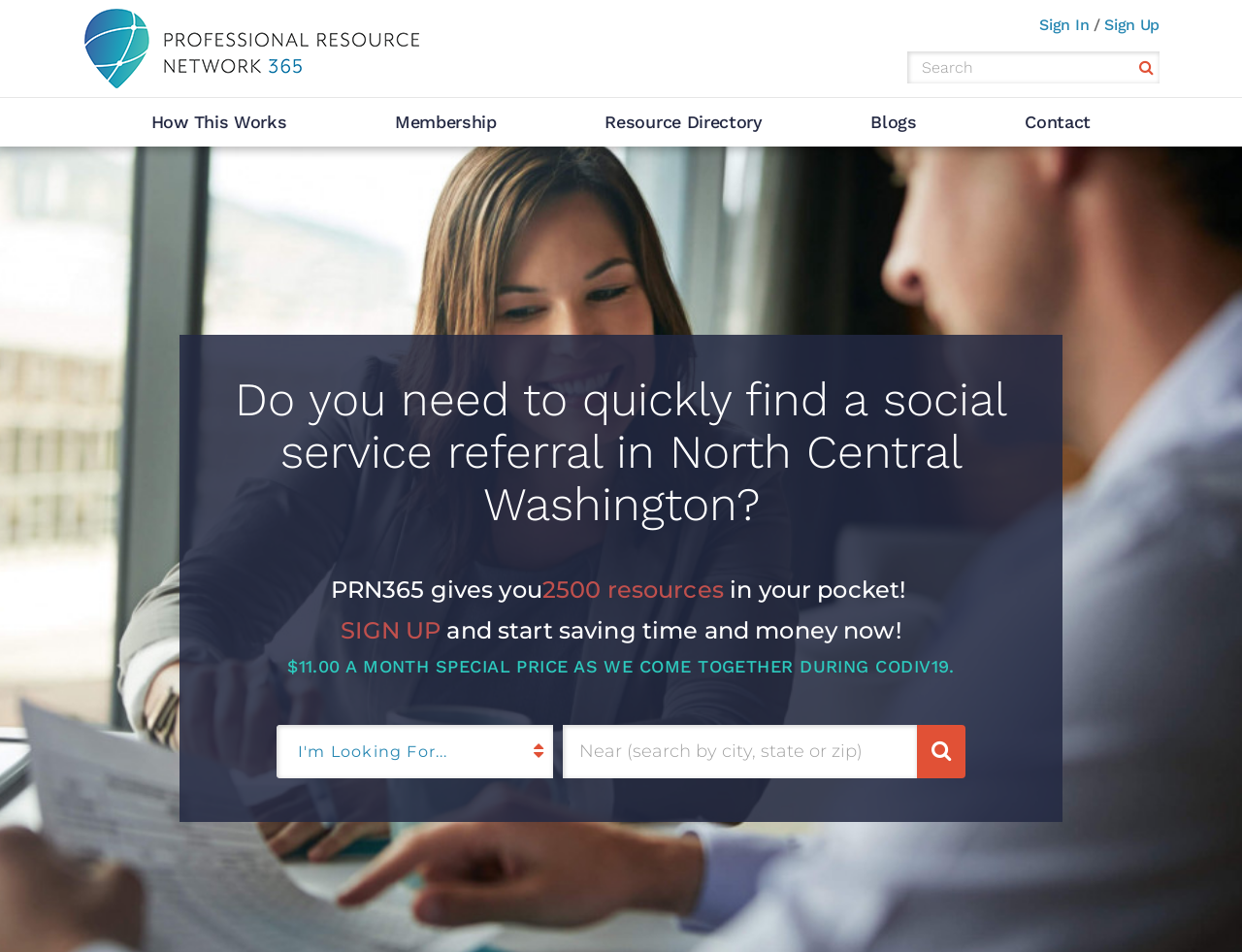Find the bounding box coordinates for the element that must be clicked to complete the instruction: "Search for a resource". The coordinates should be four float numbers between 0 and 1, indicated as [left, top, right, bottom].

[0.73, 0.054, 0.934, 0.088]